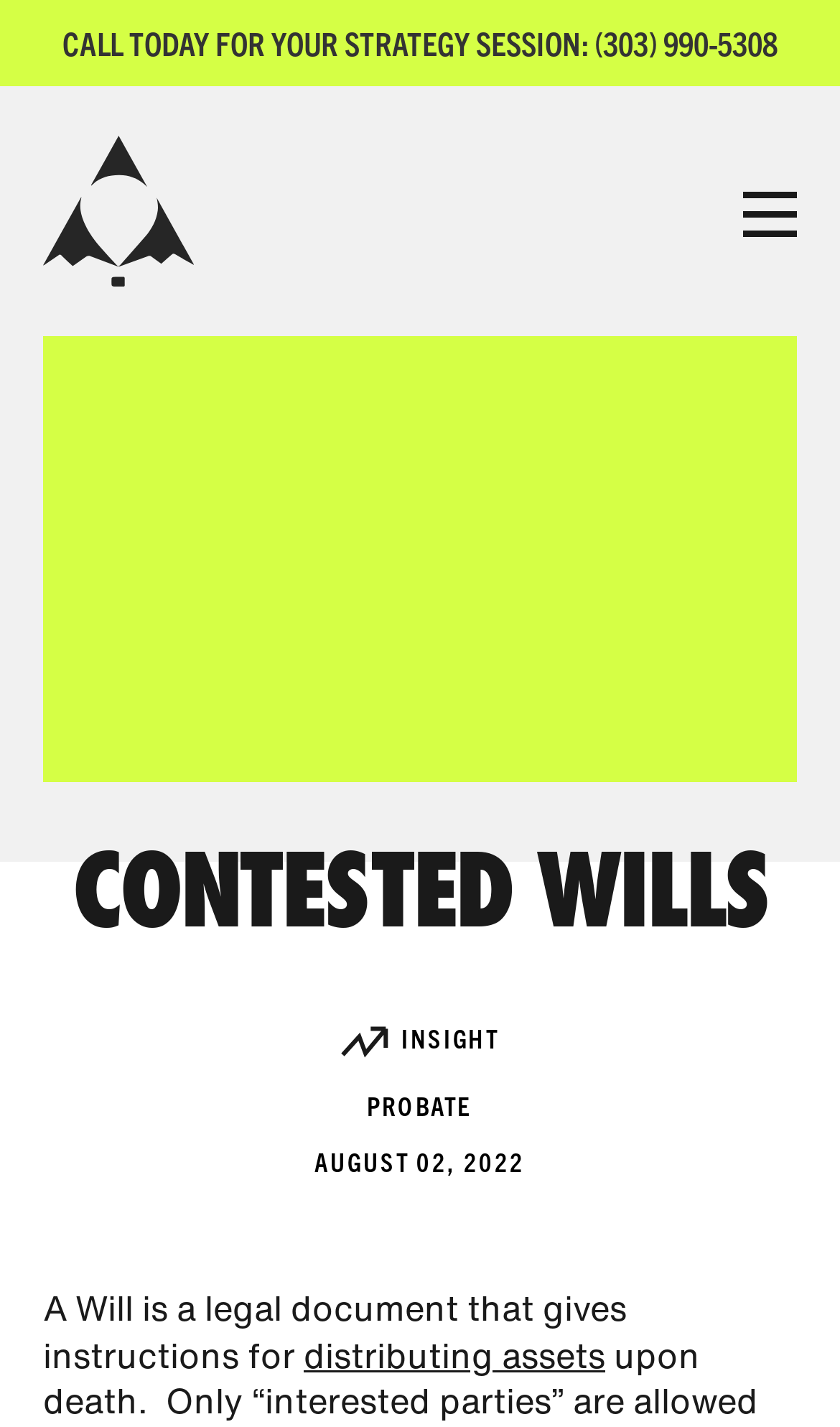What type of document is a Will?
Using the visual information, respond with a single word or phrase.

Legal document